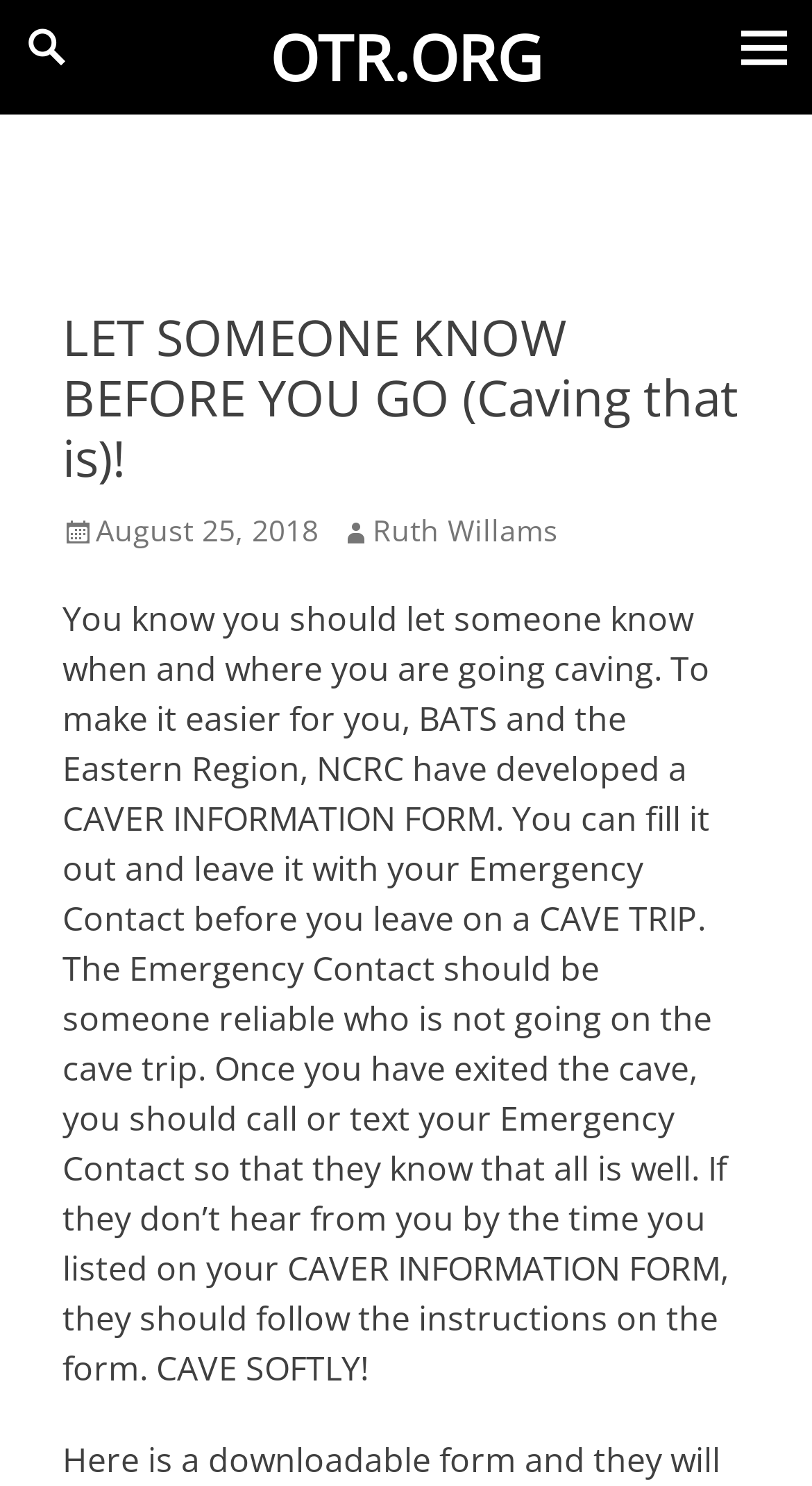Determine the main headline from the webpage and extract its text.

LET SOMEONE KNOW BEFORE YOU GO (Caving that is)!